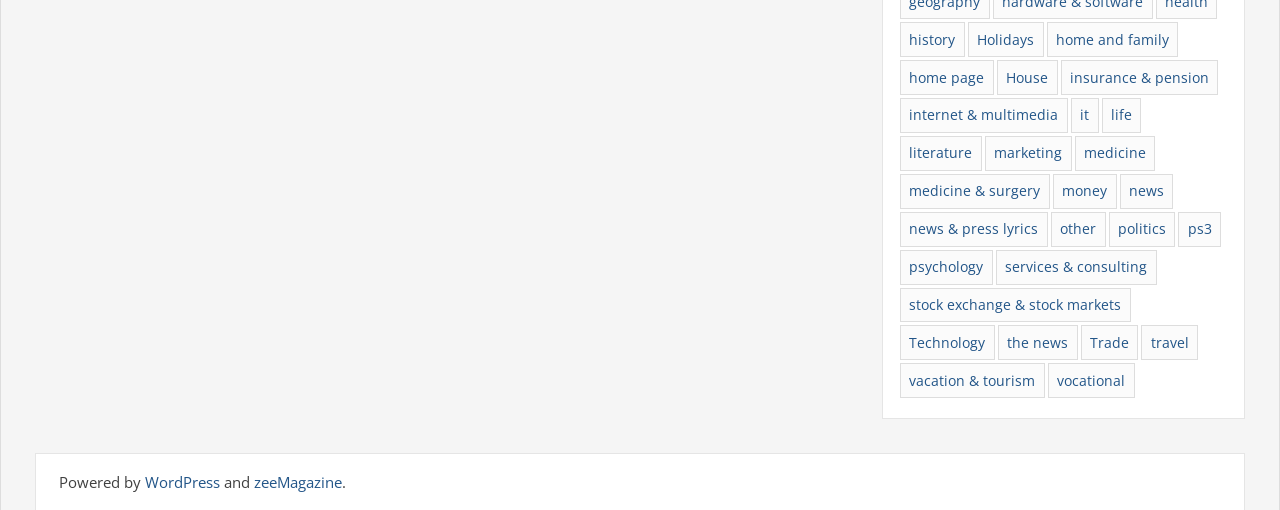Determine the bounding box coordinates for the area that needs to be clicked to fulfill this task: "go to home page". The coordinates must be given as four float numbers between 0 and 1, i.e., [left, top, right, bottom].

[0.703, 0.118, 0.776, 0.187]